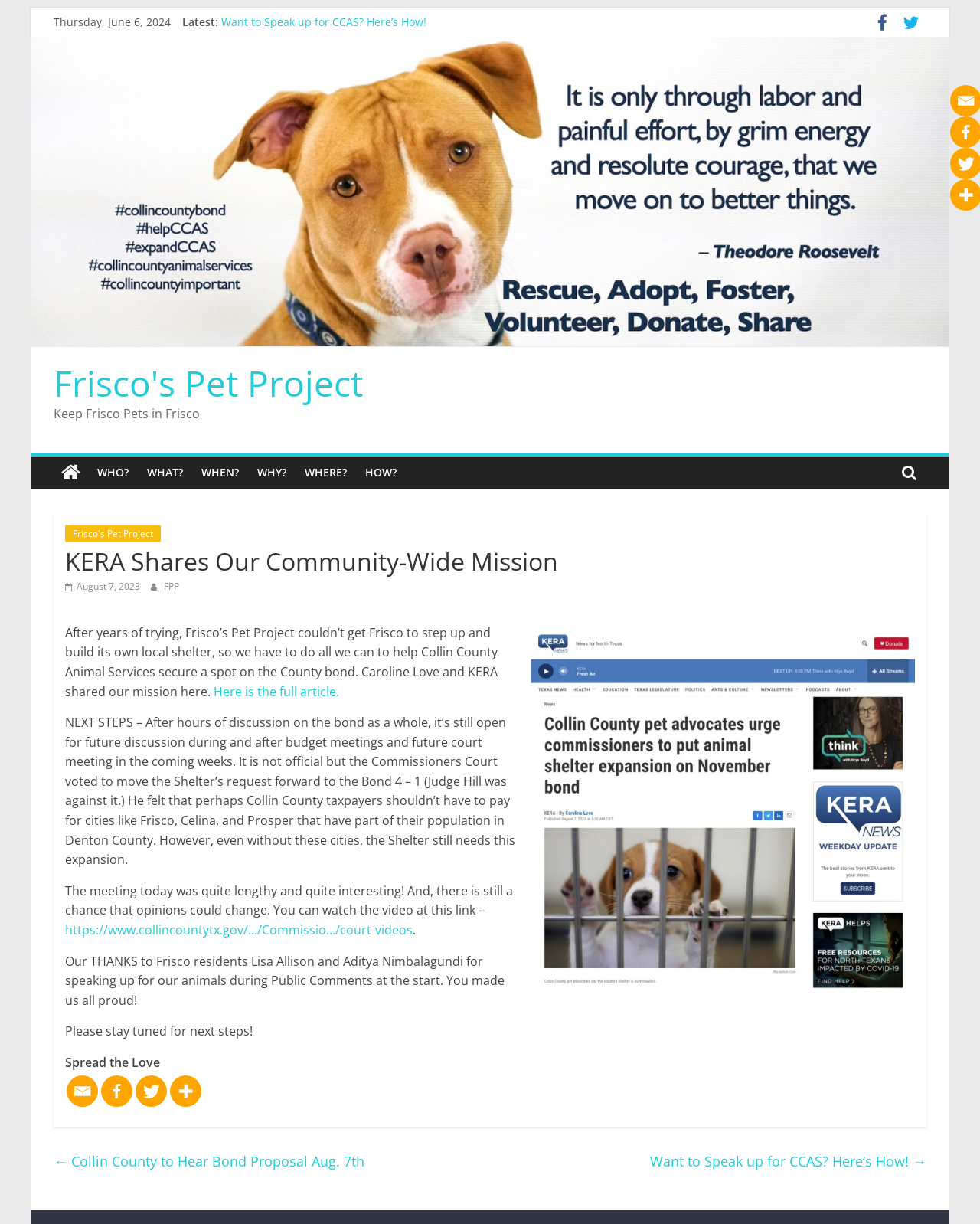What is the purpose of the project?
Using the image, give a concise answer in the form of a single word or short phrase.

To help Collin County Animal Services